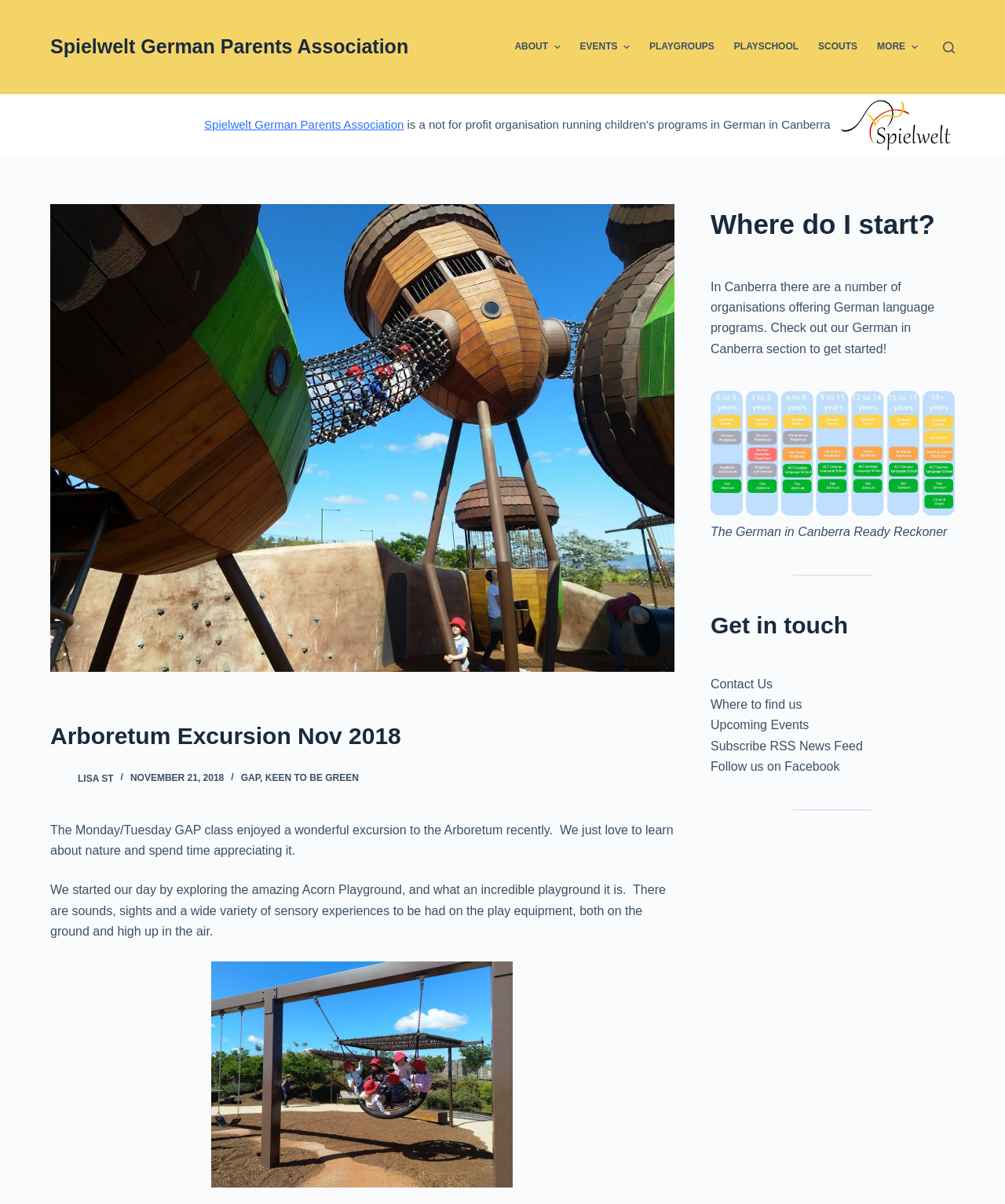Examine the image and give a thorough answer to the following question:
What is the name of the playground mentioned?

The name of the playground is Acorn Playground, which is mentioned in the text 'We started our day by exploring the amazing Acorn Playground, and what an incredible playground it is.'